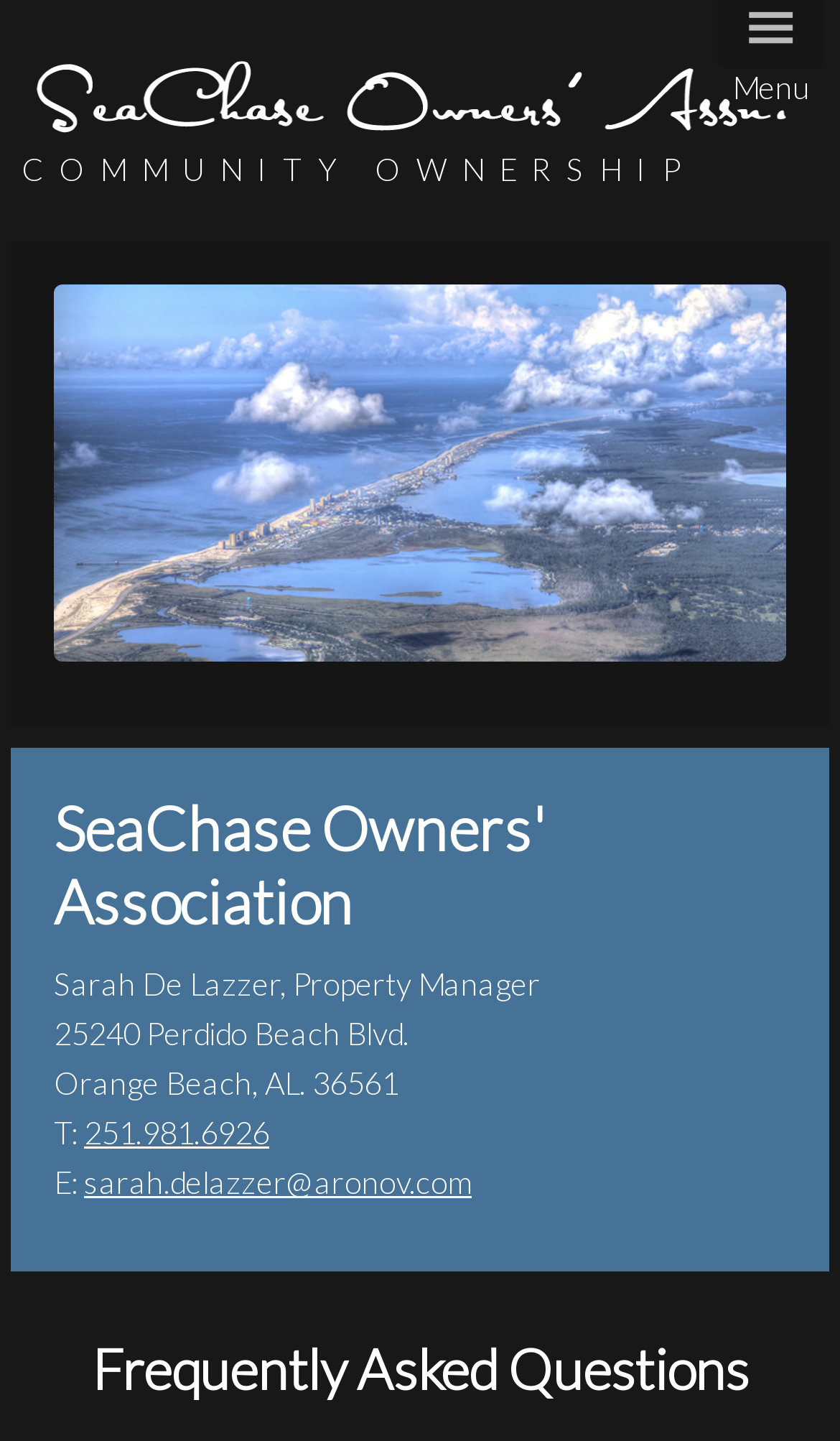Based on the image, provide a detailed response to the question:
What is the address of the SeaChase Owners' Association?

I found the answer by looking at the StaticText elements with the texts '25240 Perdido Beach Blvd.' and 'Orange Beach, AL. 36561' which are located at [0.064, 0.705, 0.487, 0.73] and [0.064, 0.739, 0.474, 0.765] on the webpage respectively.